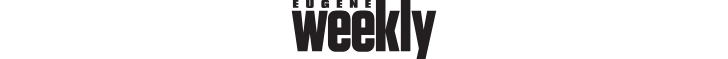Describe all the elements in the image extensively.

The image features the logo of "Eugene Weekly," prominently displaying the name in bold, stylized typography. The design emphasizes a modern aesthetic with a mix of uppercase and lowercase lettering, contributing to a dynamic visual appeal. The layout suggests an urban and contemporary vibe, reflecting the publication's focus on local news and culture. Positioned at the top of the webpage, this logo serves as a recognizable header for readers seeking information on various topics from the Eugene community. The overall design not only captures attention but also establishes the identity of the Eugene Weekly as a vibrant resource for local happenings.